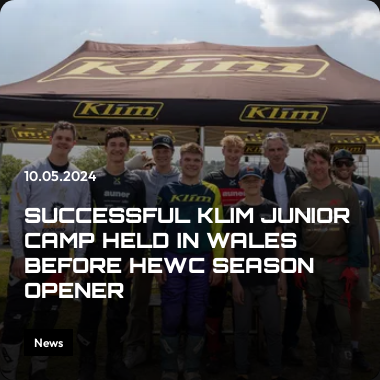Craft a thorough explanation of what is depicted in the image.

A group of enthusiastic young riders gathers under a large Klim canopy, celebrating the successful completion of the Klim Junior Camp held in Wales. With the 2024 FIM Hard Enduro World Championship (HEWC) season opener approaching, this camp provided invaluable training and camaraderie for aspiring racers. Participants are seen in riding gear, smiling and posing together, showcasing the spirit of teamwork and passion for off-road motorcycling. The event took place on May 10, 2024, emphasizing Klim's commitment to nurturing the next generation of enduro athletes.